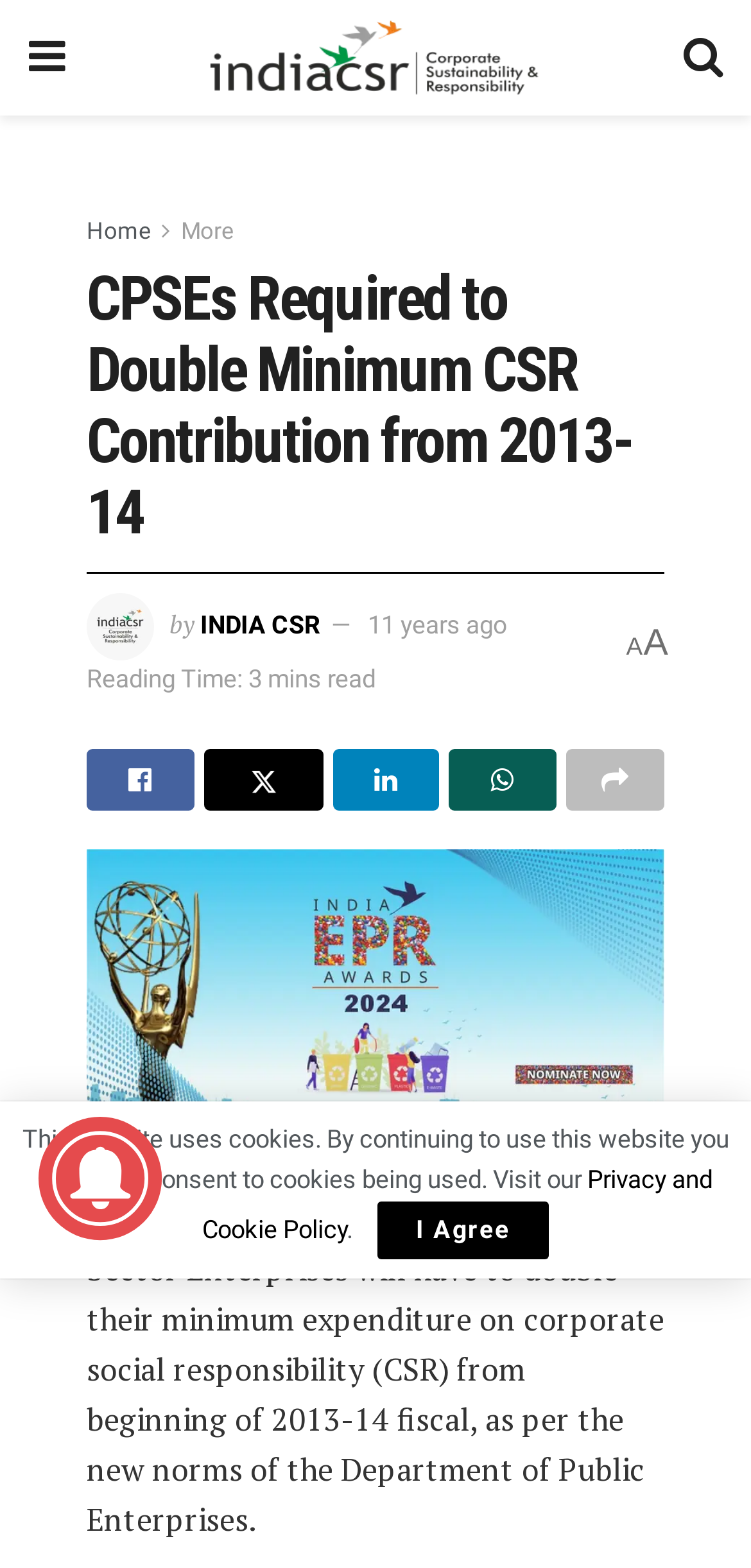How long does it take to read the article?
Look at the image and answer the question with a single word or phrase.

3 mins